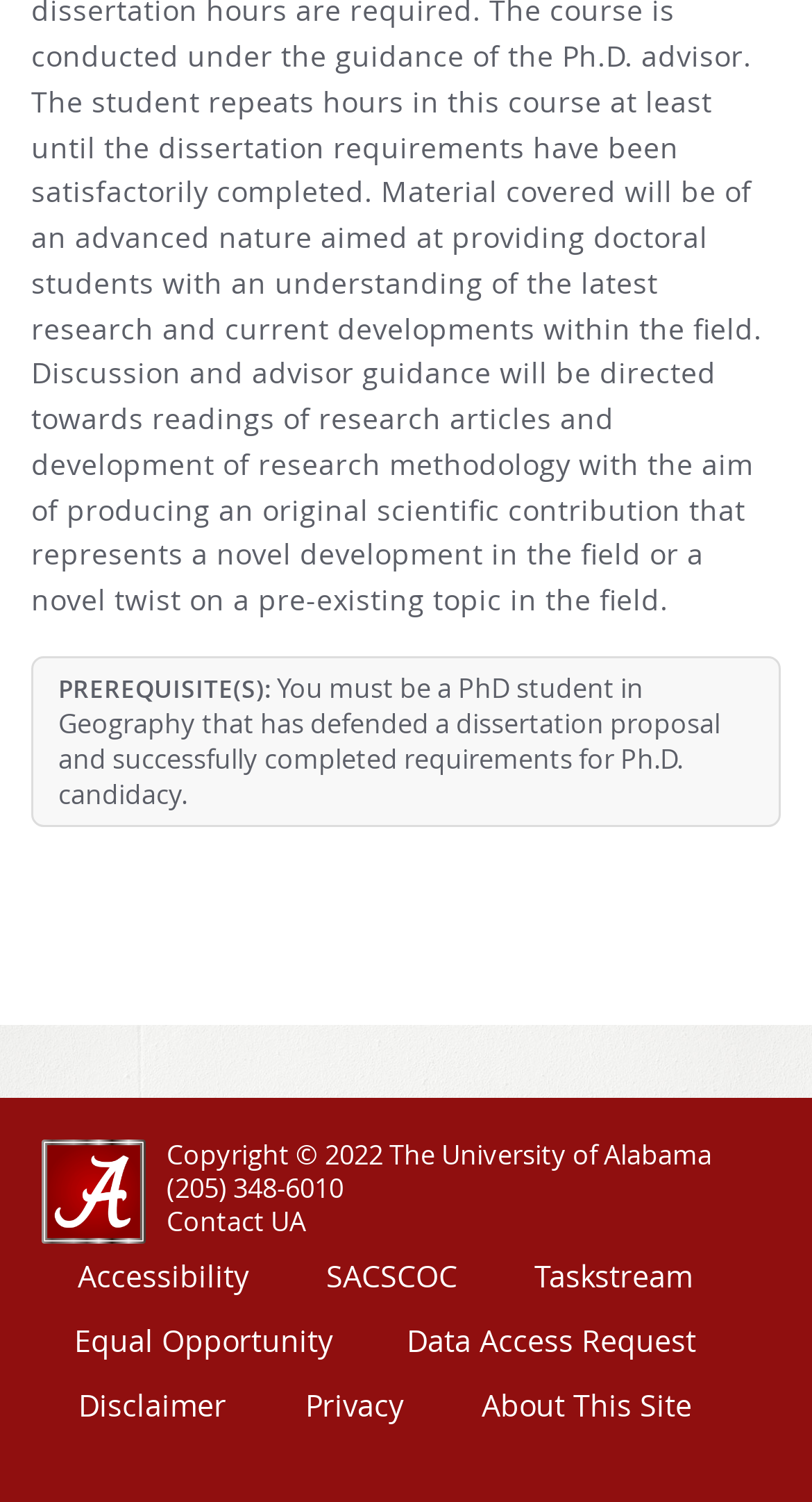From the element description The University of Alabama, predict the bounding box coordinates of the UI element. The coordinates must be specified in the format (top-left x, top-left y, bottom-right x, bottom-right y) and should be within the 0 to 1 range.

[0.472, 0.757, 0.877, 0.781]